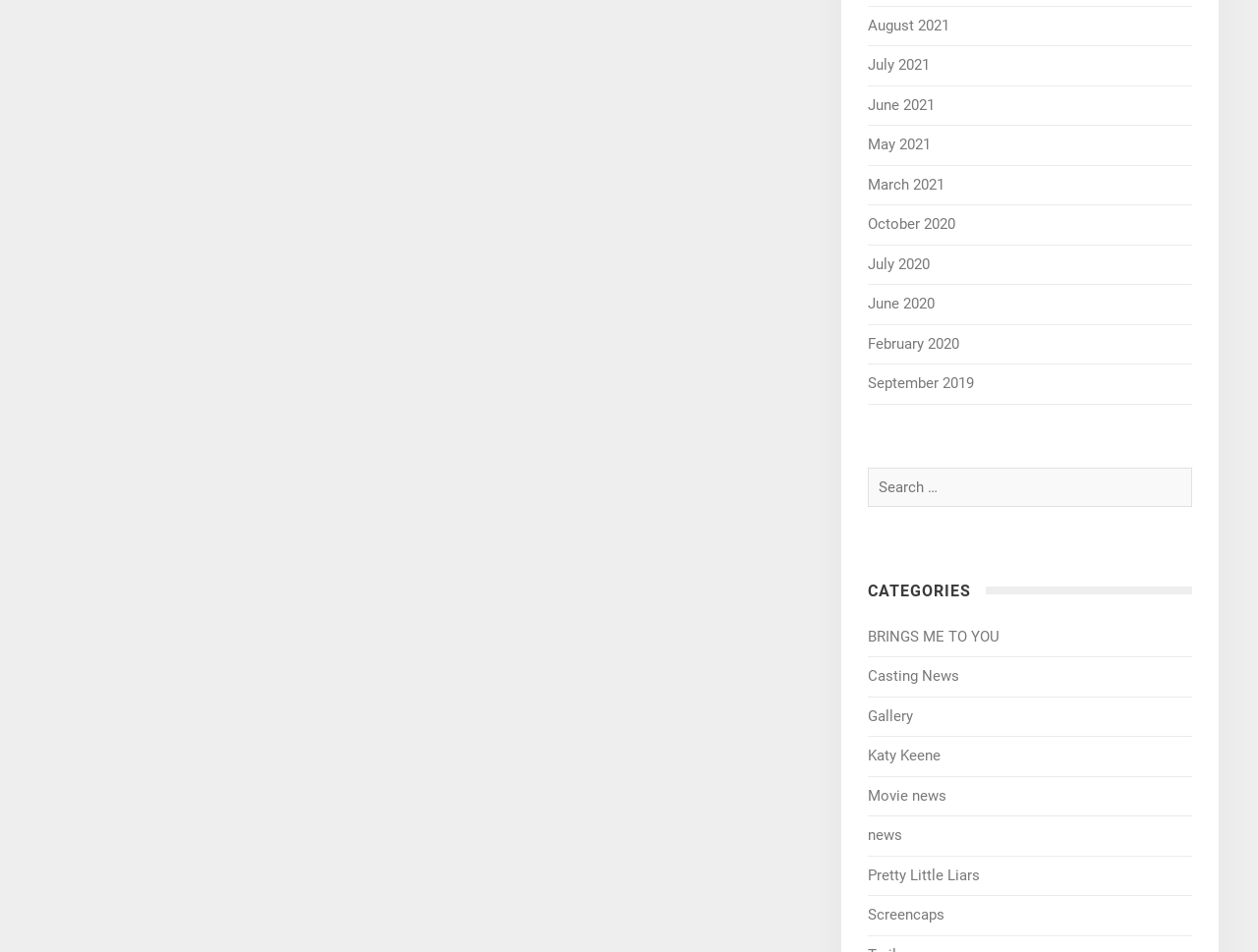Please give a succinct answer using a single word or phrase:
How many categories are listed?

11